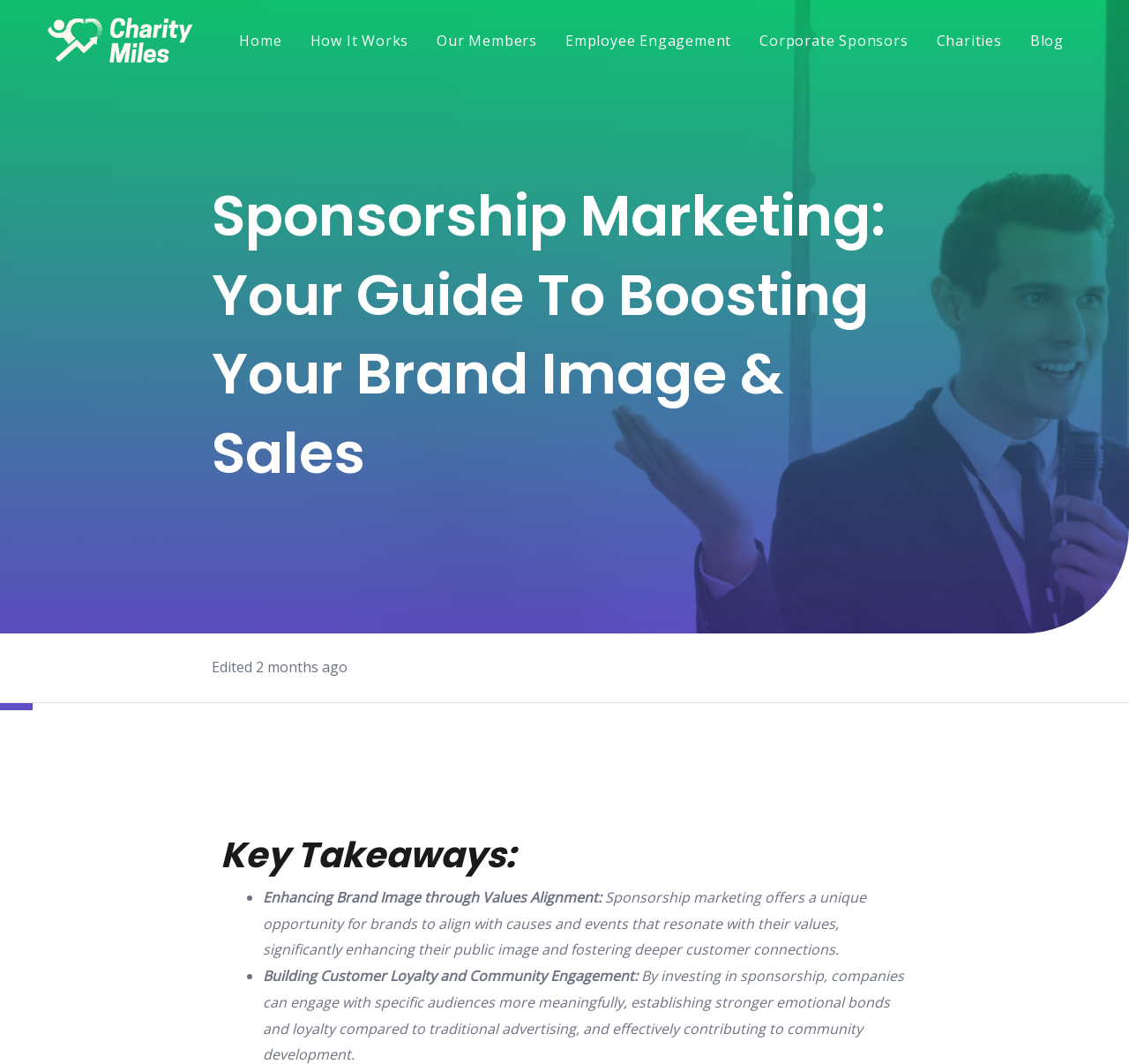How many links are present in the top navigation bar?
Identify the answer in the screenshot and reply with a single word or phrase.

7